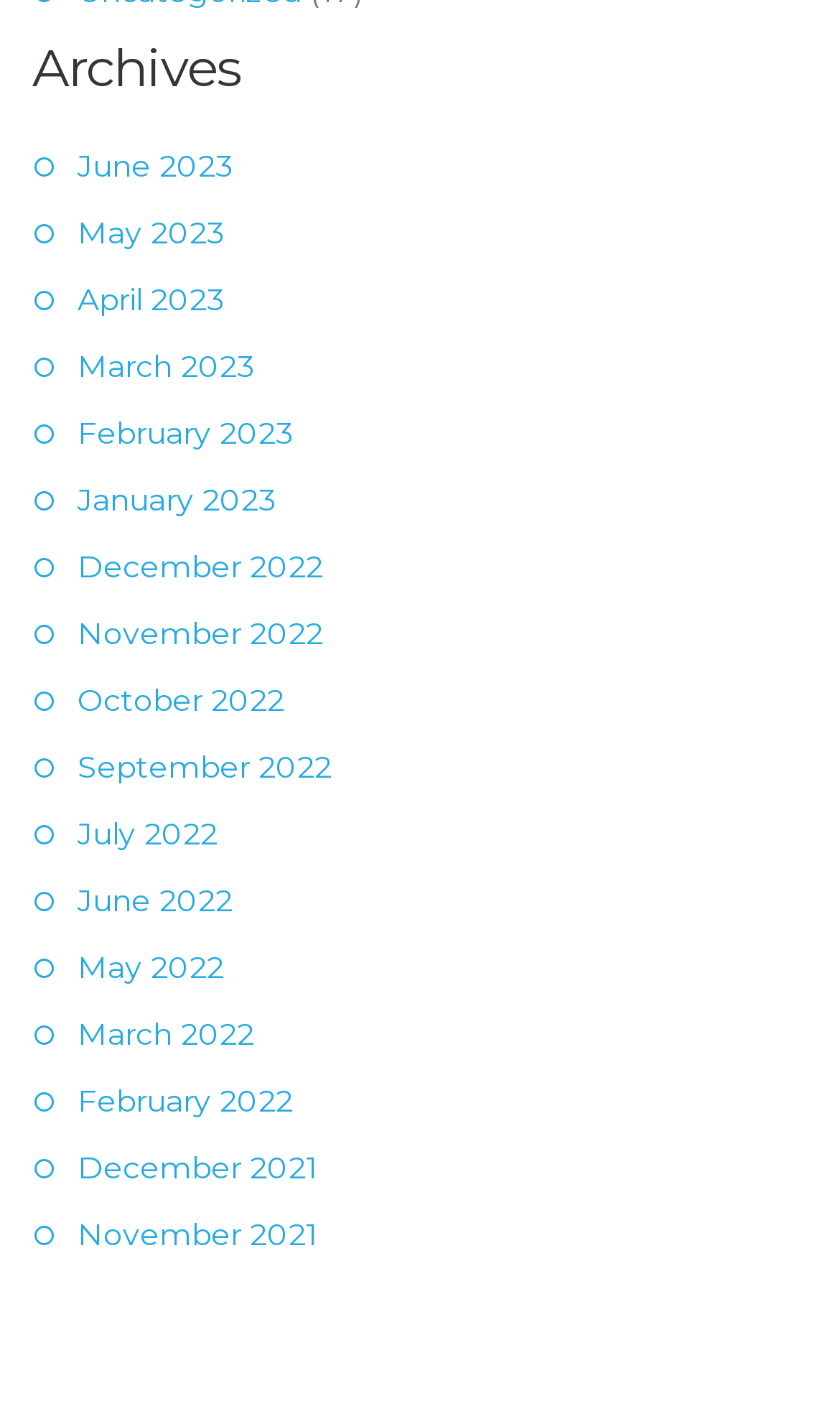Reply to the question with a single word or phrase:
What is the most recent month listed?

June 2023